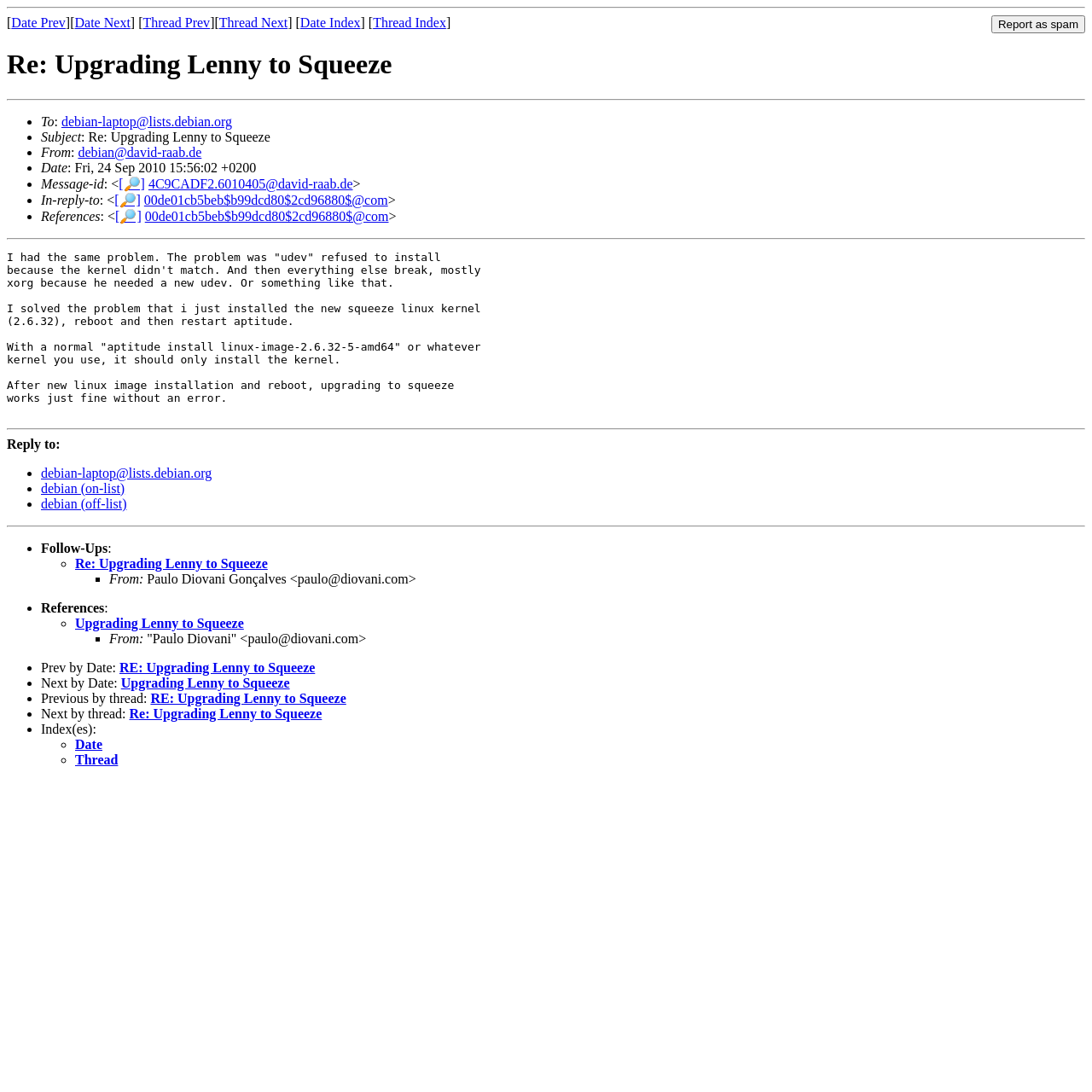Who is the sender of the email?
From the image, respond with a single word or phrase.

debian@david-raab.de